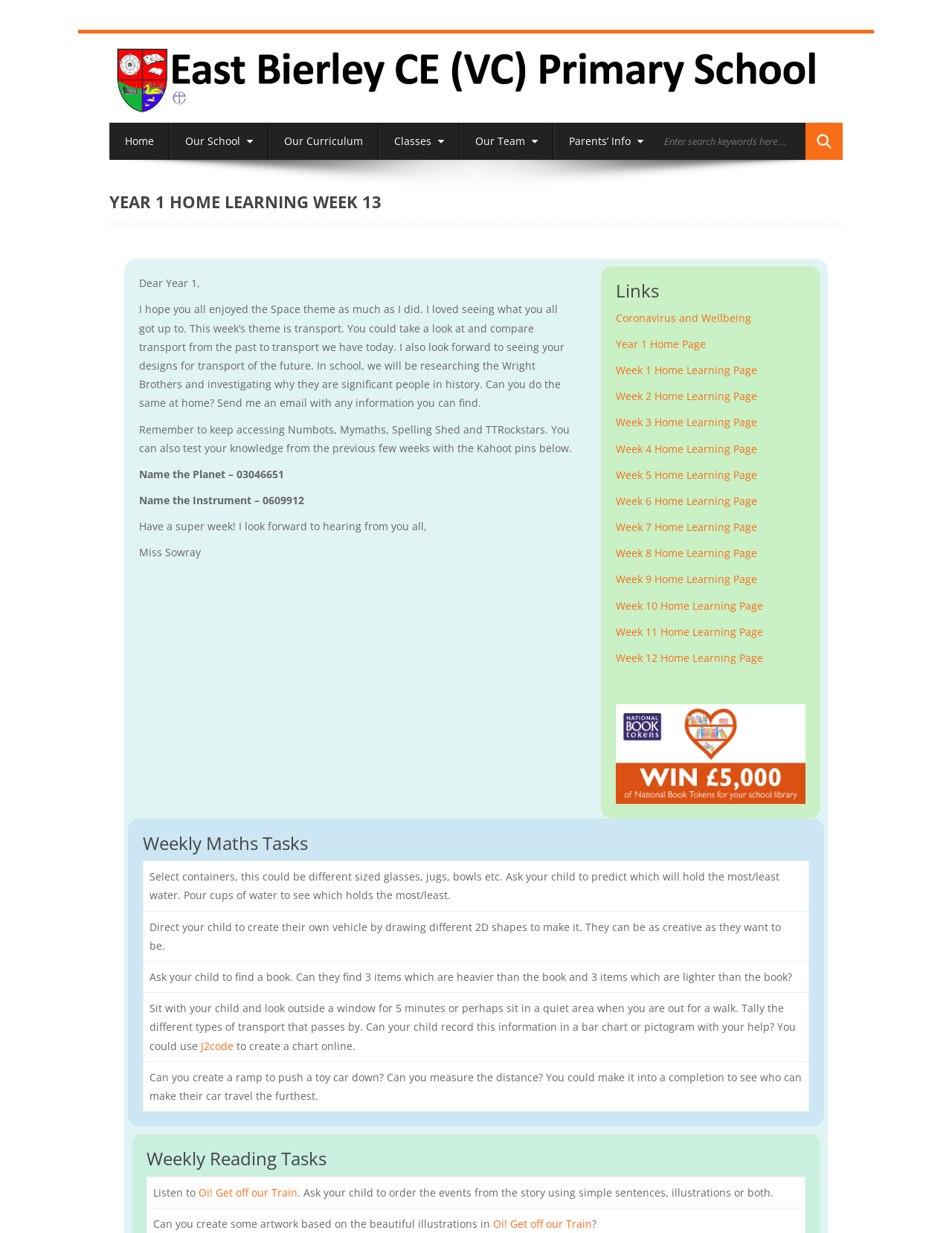Please specify the bounding box coordinates for the clickable region that will help you carry out the instruction: "Search for something".

[0.69, 0.1, 0.885, 0.13]